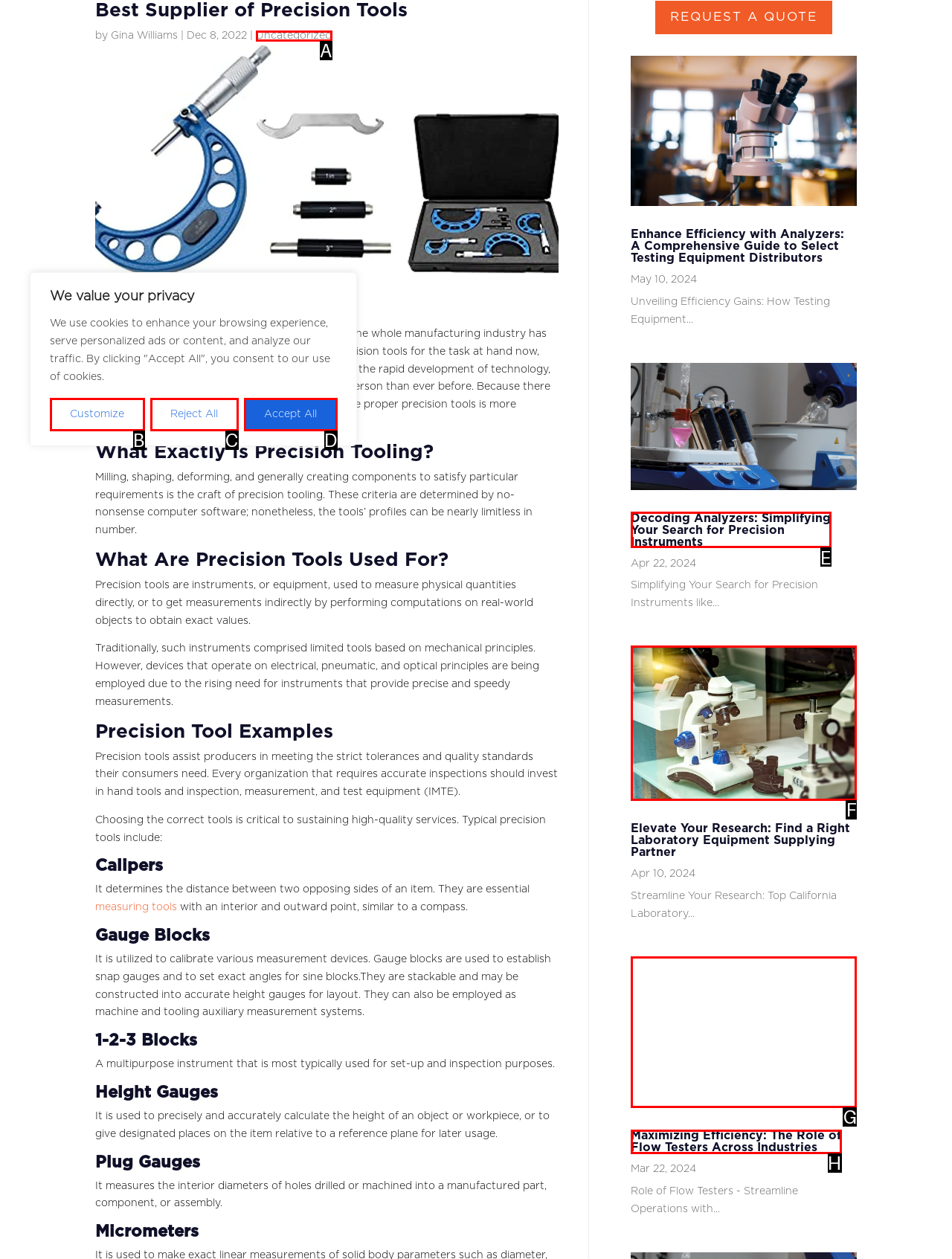Given the description: Customize, identify the HTML element that fits best. Respond with the letter of the correct option from the choices.

B